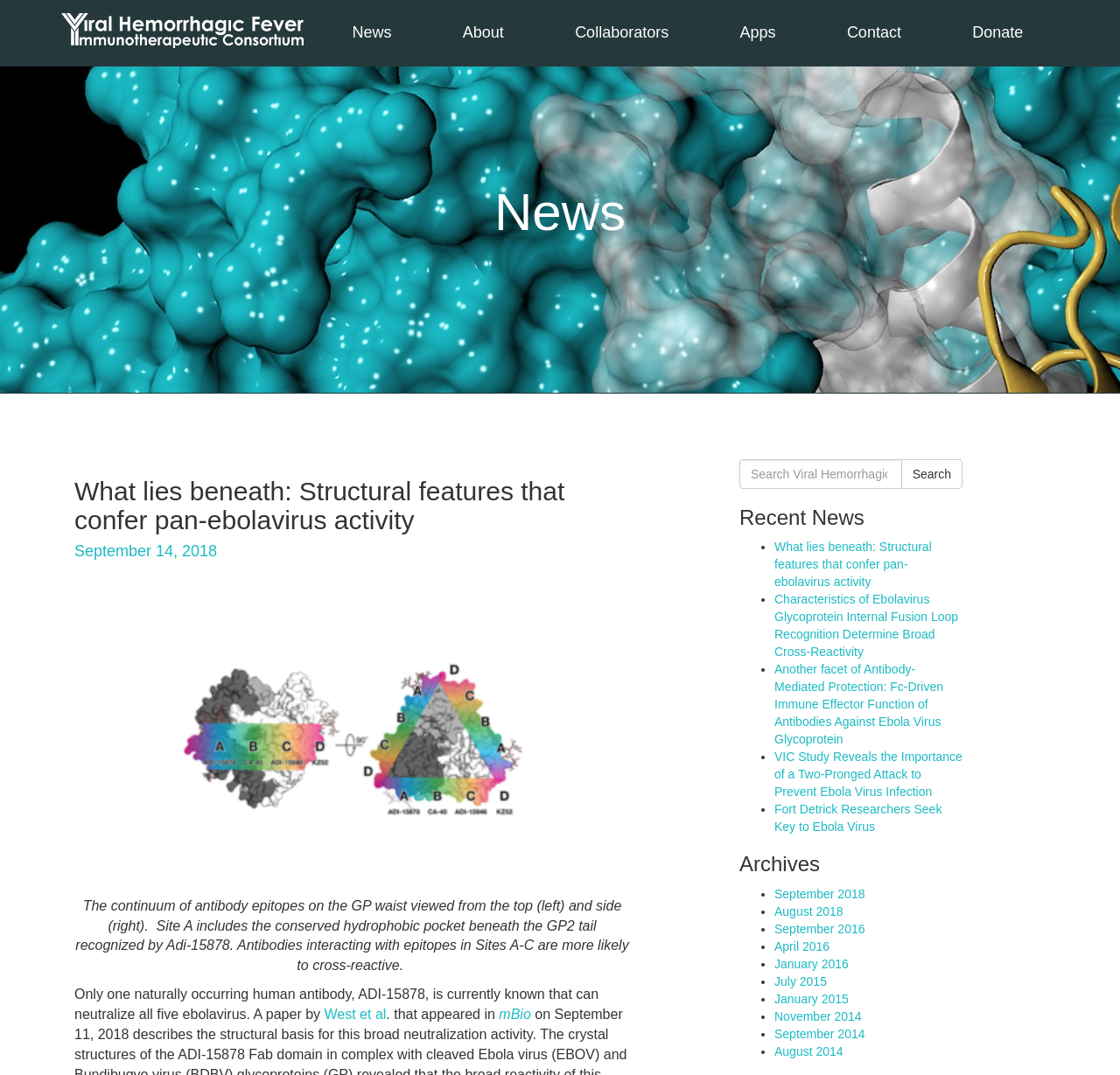Kindly determine the bounding box coordinates of the area that needs to be clicked to fulfill this instruction: "View the recent news".

[0.66, 0.471, 0.859, 0.493]